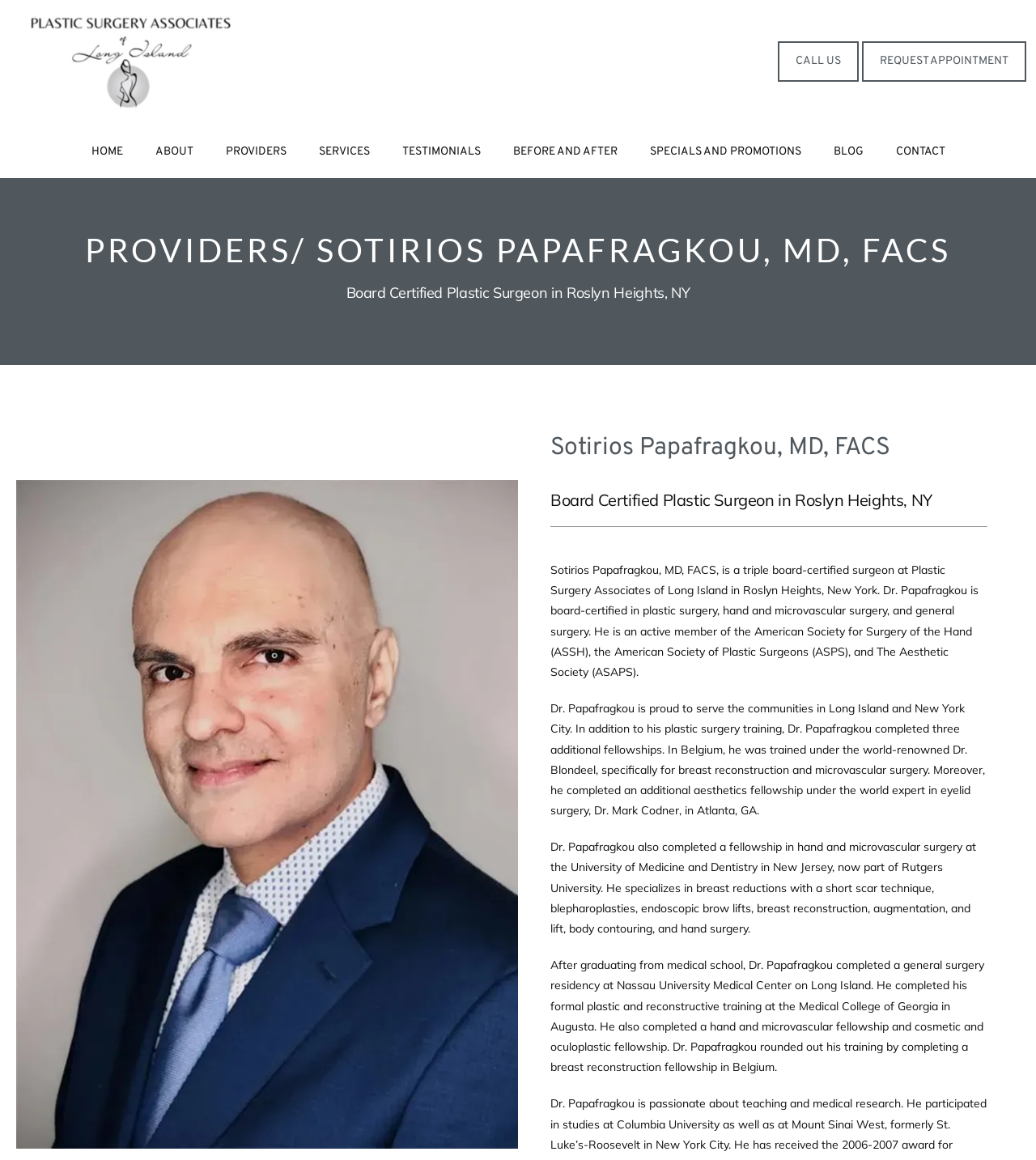Please give a one-word or short phrase response to the following question: 
What is the name of the organization Dr. Papafragkou is an active member of?

American Society for Surgery of the Hand